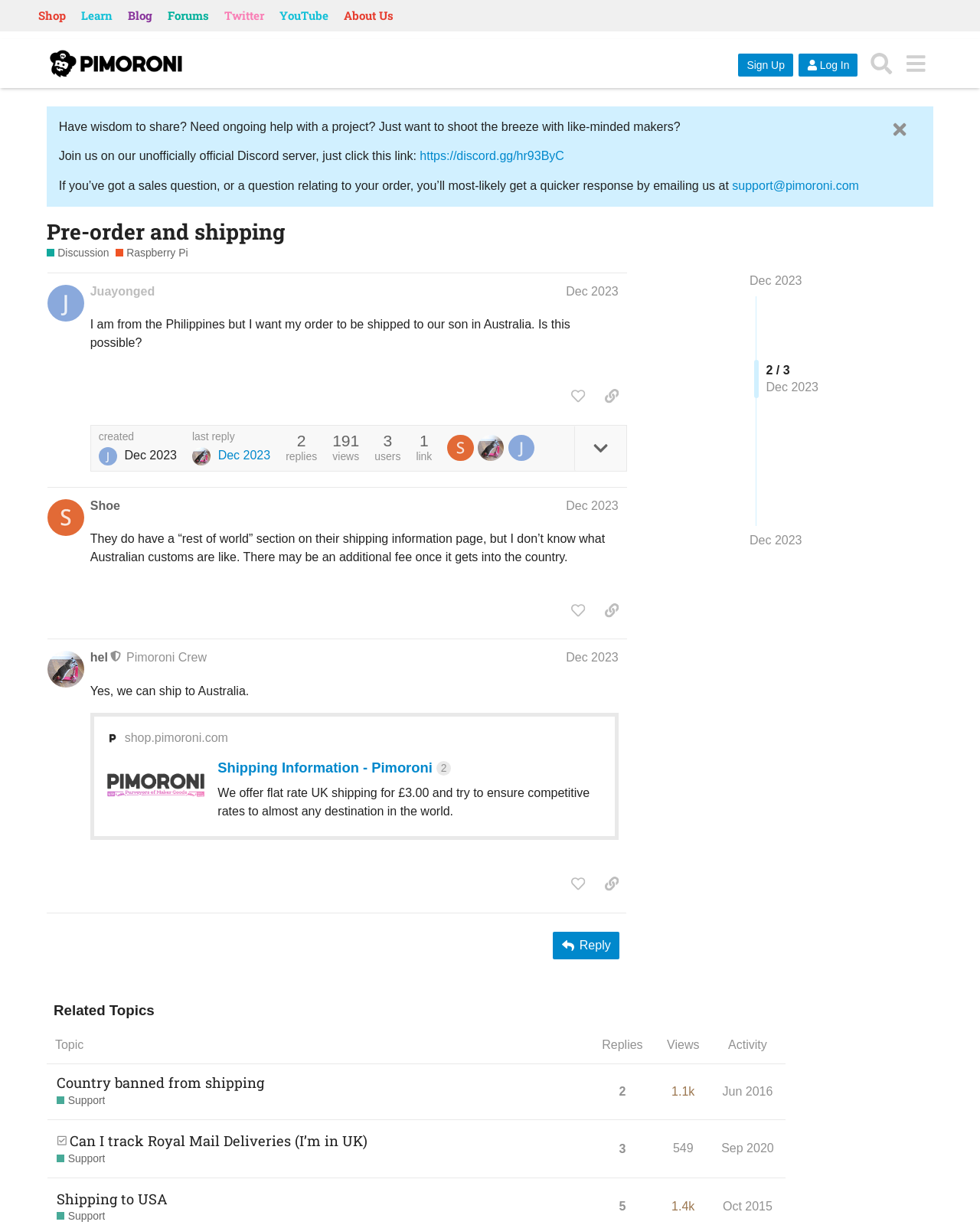Pinpoint the bounding box coordinates of the element you need to click to execute the following instruction: "Click on the 'Sign Up' button". The bounding box should be represented by four float numbers between 0 and 1, in the format [left, top, right, bottom].

[0.753, 0.043, 0.809, 0.062]